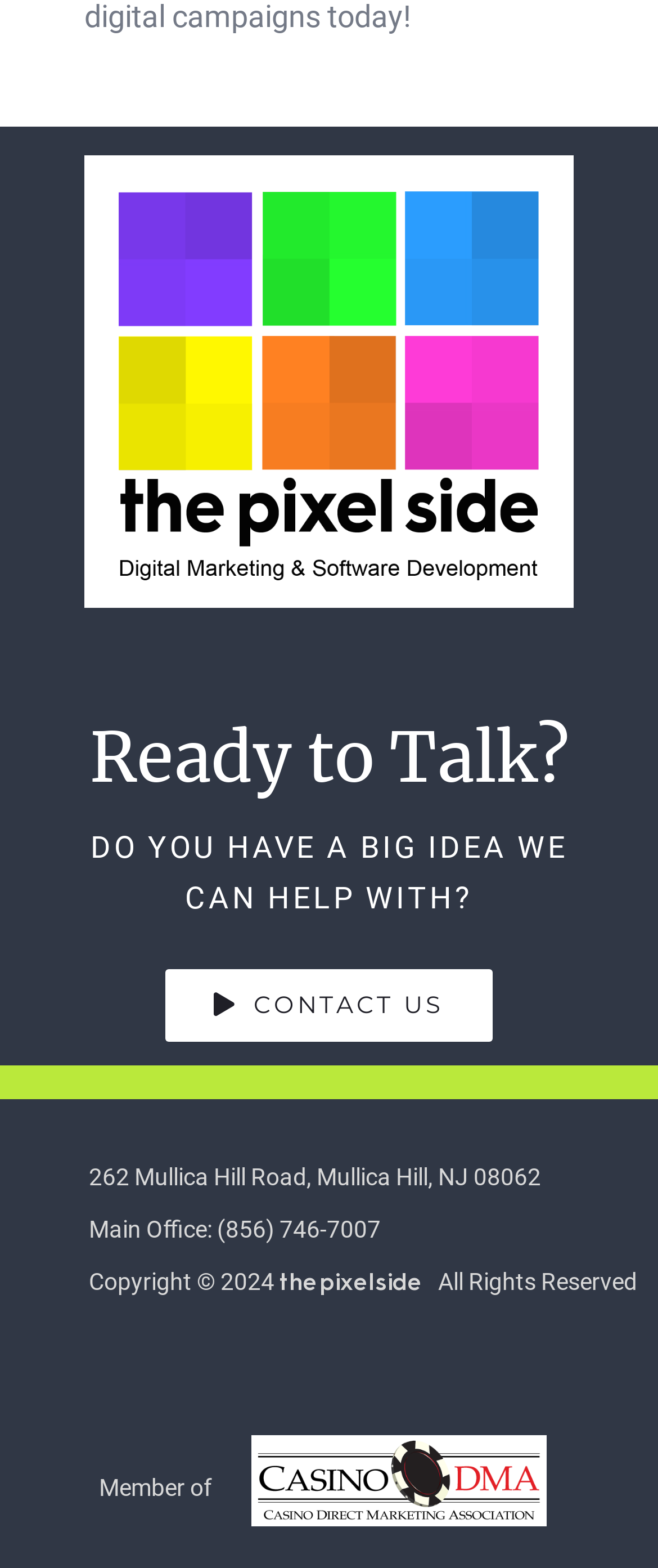What organization is The Pixel Side a member of?
Carefully analyze the image and provide a detailed answer to the question.

The organization that The Pixel Side is a member of can be found at the bottom of the page, in the text 'Member of ' followed by the Casino DMA logo, which is an image.